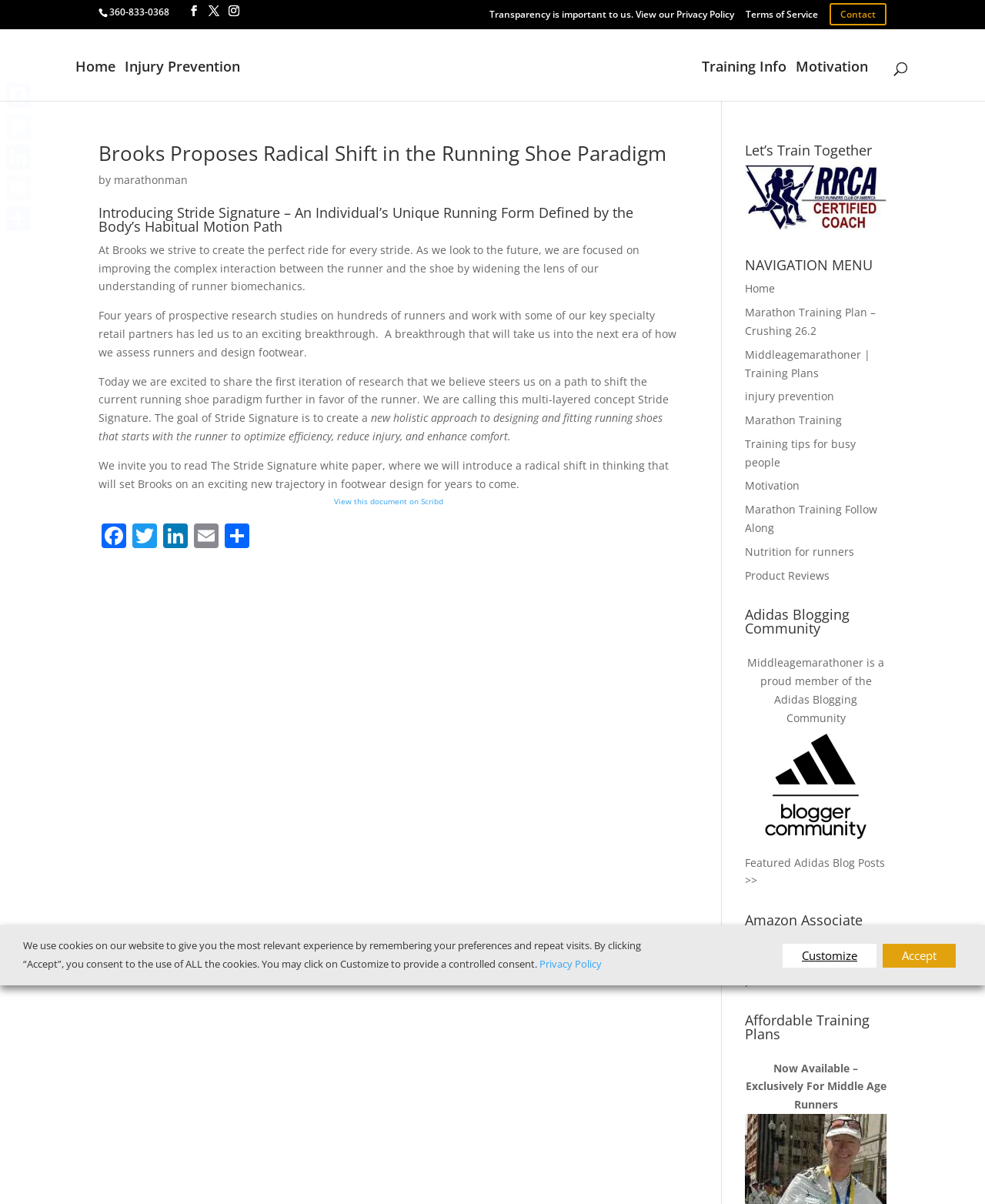Highlight the bounding box coordinates of the region I should click on to meet the following instruction: "View RRCA Certified Coach".

[0.756, 0.137, 0.9, 0.191]